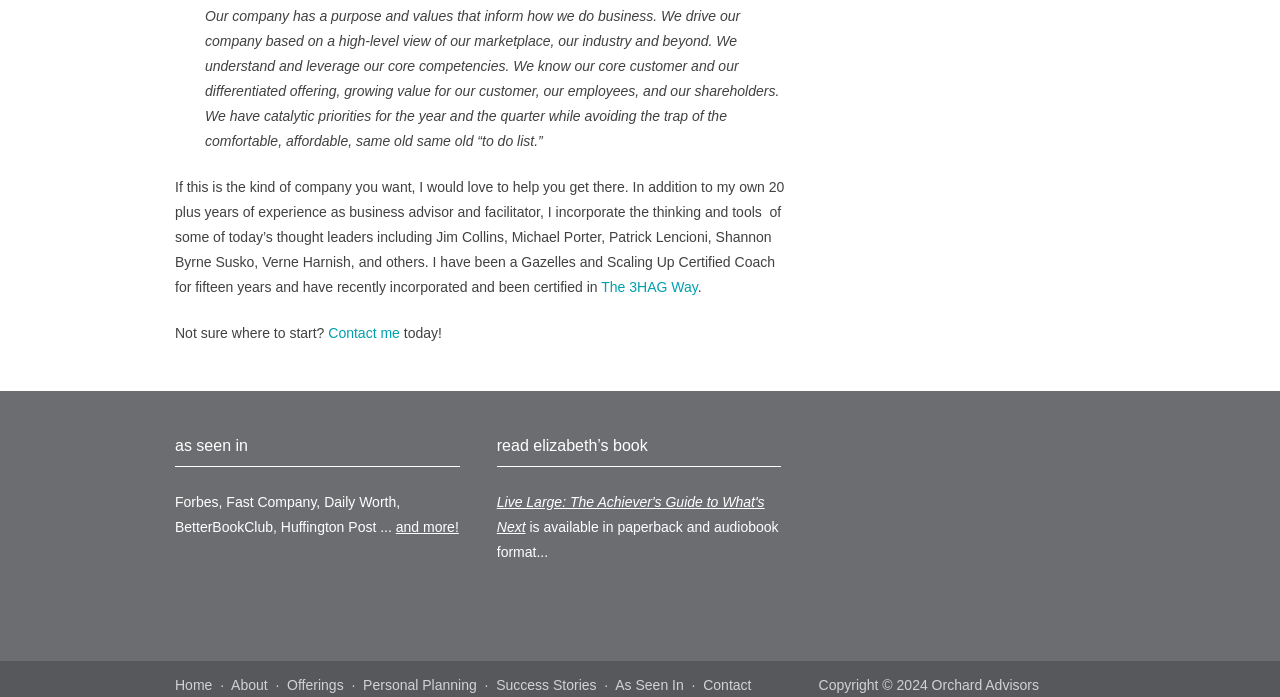Bounding box coordinates are specified in the format (top-left x, top-left y, bottom-right x, bottom-right y). All values are floating point numbers bounded between 0 and 1. Please provide the bounding box coordinate of the region this sentence describes: Offerings

[0.224, 0.971, 0.268, 0.994]